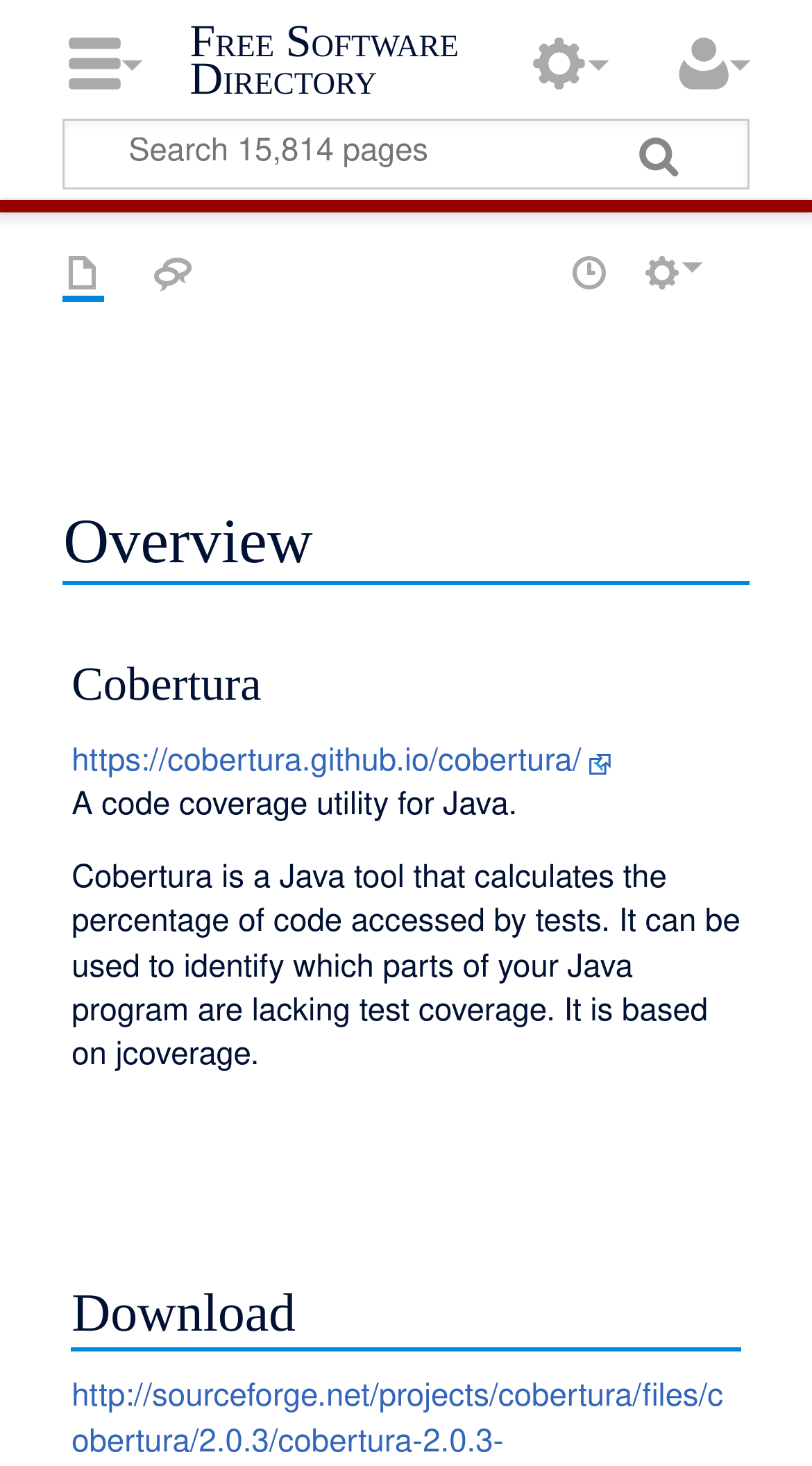Please provide a comprehensive answer to the question based on the screenshot: What is the URL of the Cobertura website?

The URL of the Cobertura website can be found in the link with a bounding box of [0.088, 0.511, 0.754, 0.532].